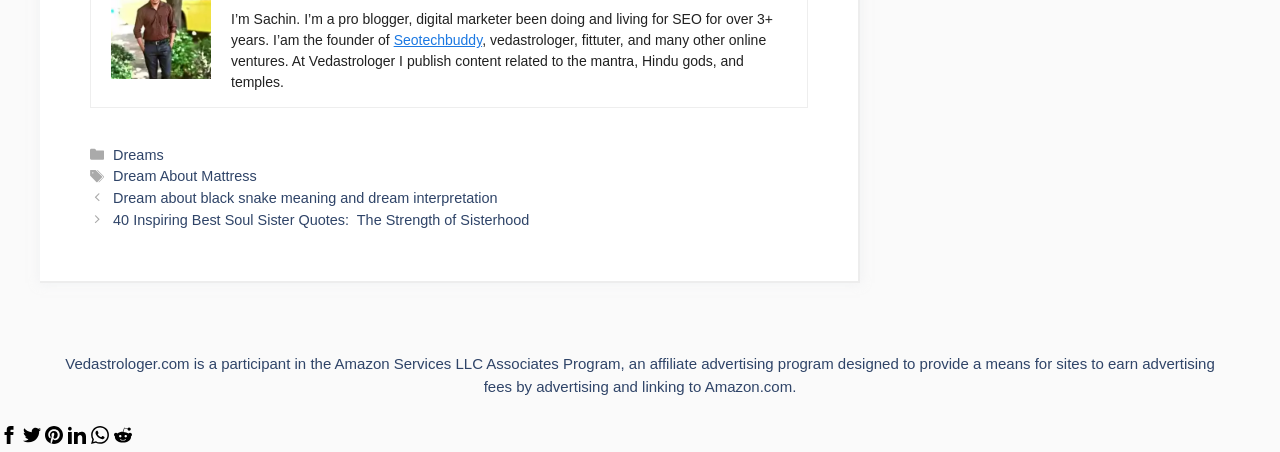What is the name of the founder of Seotechbuddy?
Identify the answer in the screenshot and reply with a single word or phrase.

Sachin